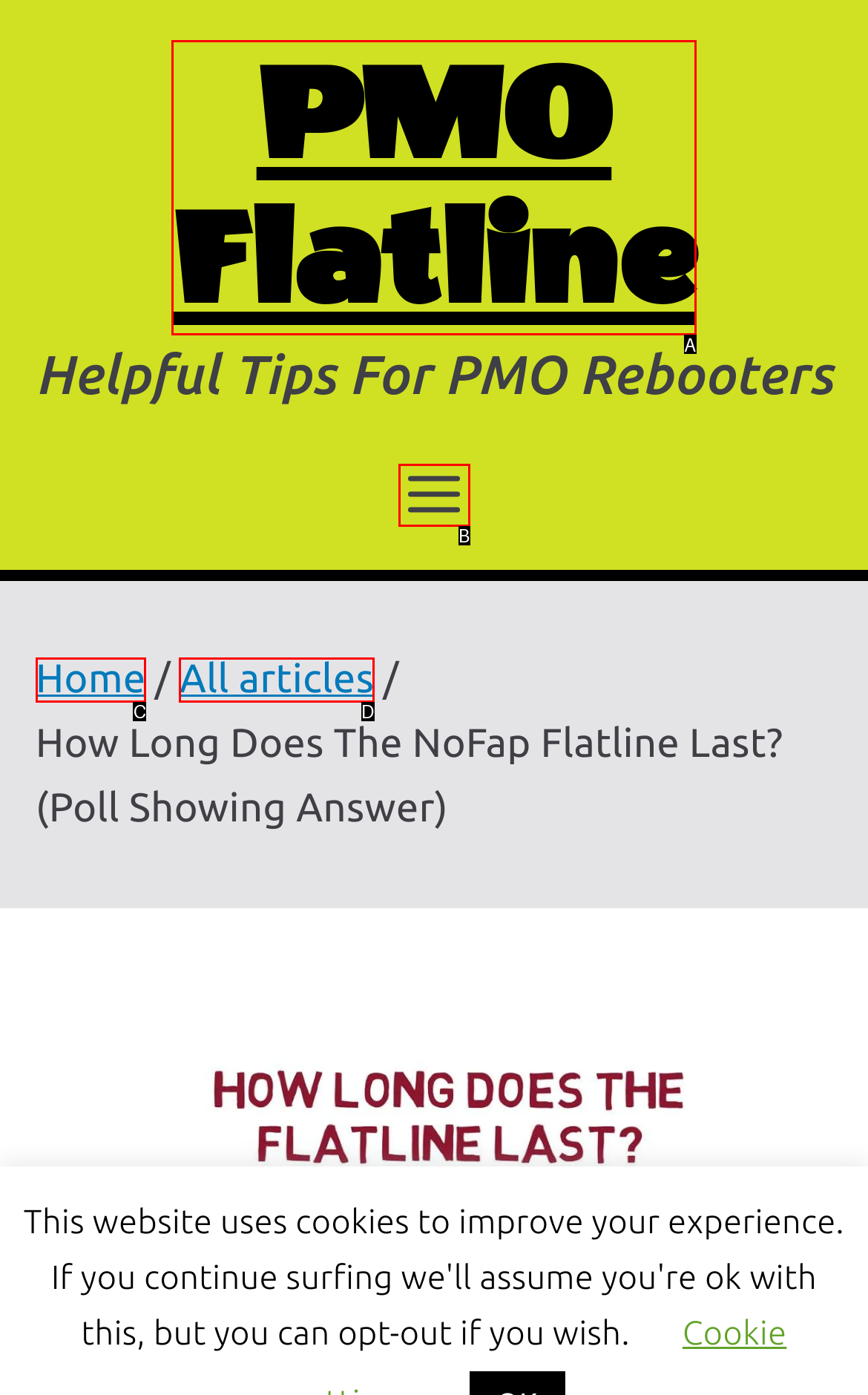Identify the HTML element that best fits the description: PMO Flatline. Respond with the letter of the corresponding element.

A